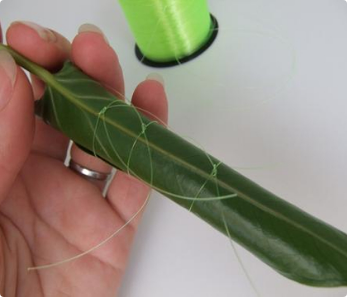Provide a single word or phrase answer to the question: 
What is the purpose of the green thread?

For crafting or design